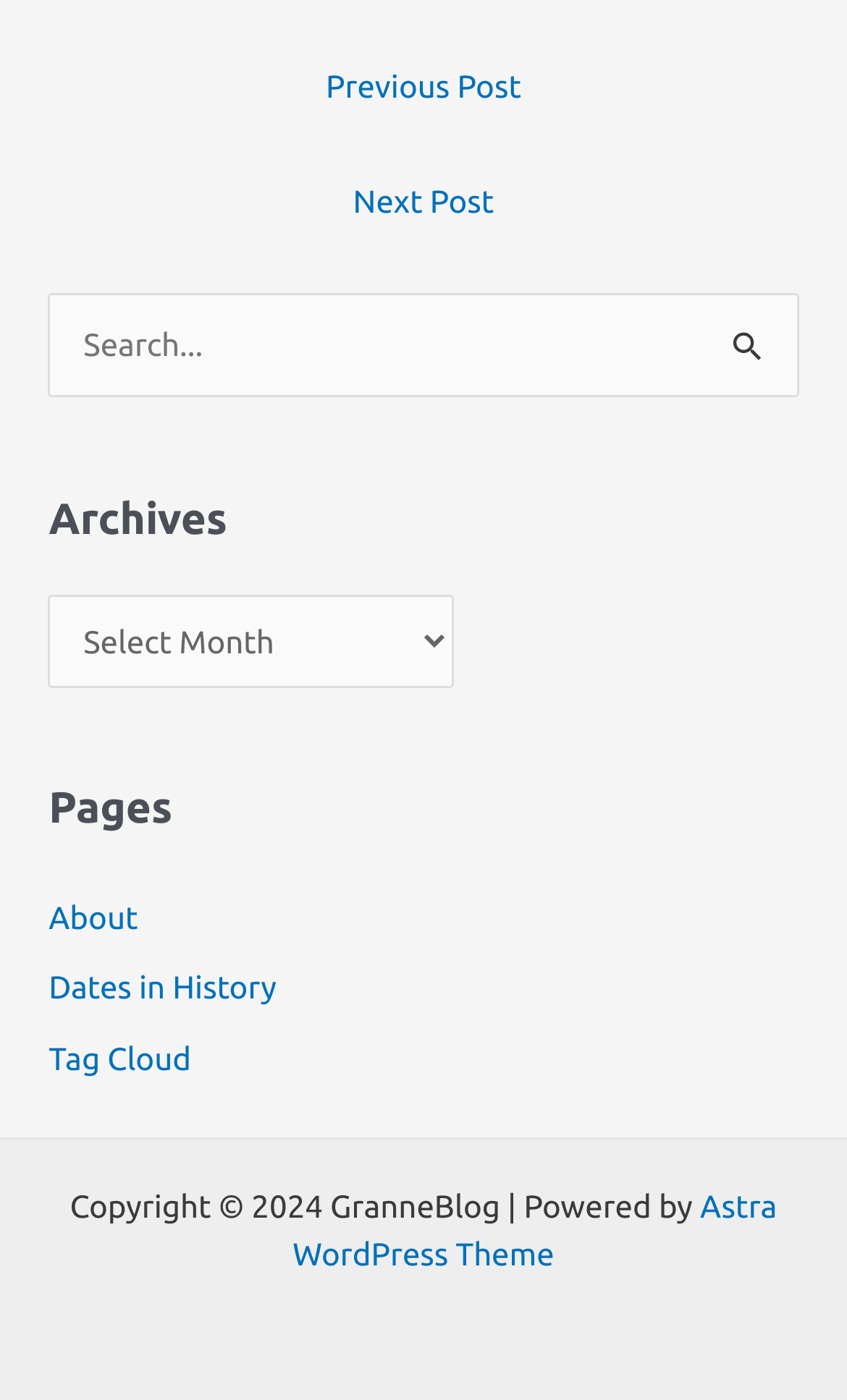Determine the bounding box coordinates in the format (top-left x, top-left y, bottom-right x, bottom-right y). Ensure all values are floating point numbers between 0 and 1. Identify the bounding box of the UI element described by: Search

[0.865, 0.232, 0.904, 0.264]